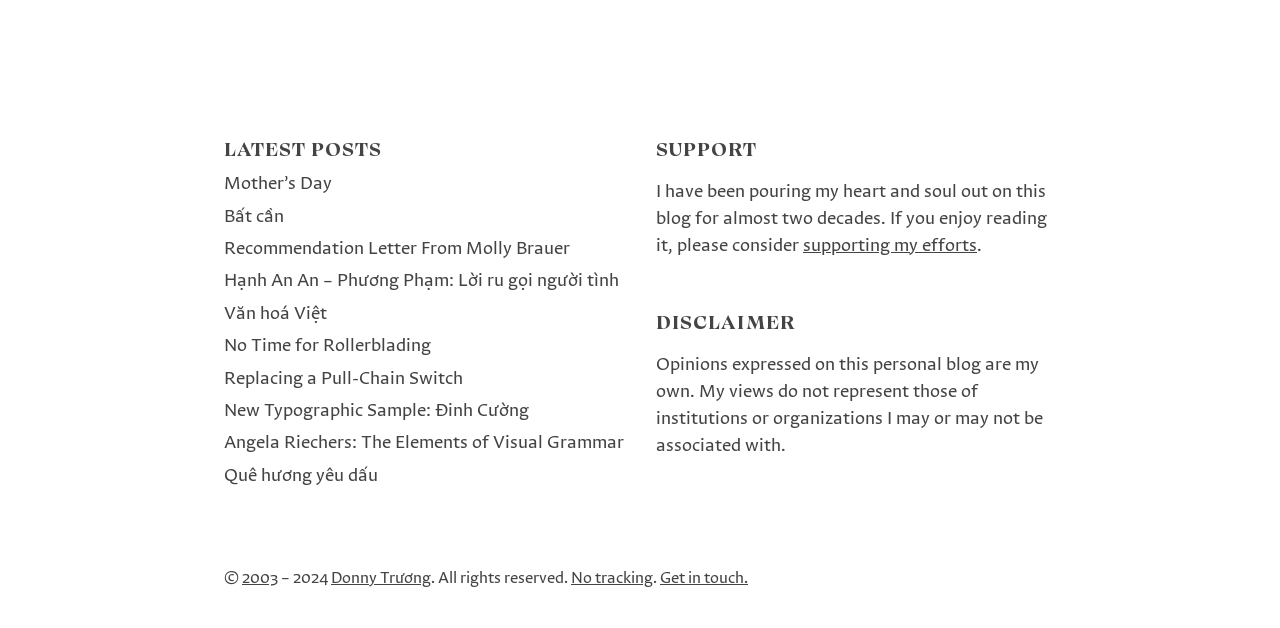Identify the bounding box for the UI element that is described as follows: "Get in touch.".

[0.516, 0.907, 0.584, 0.932]